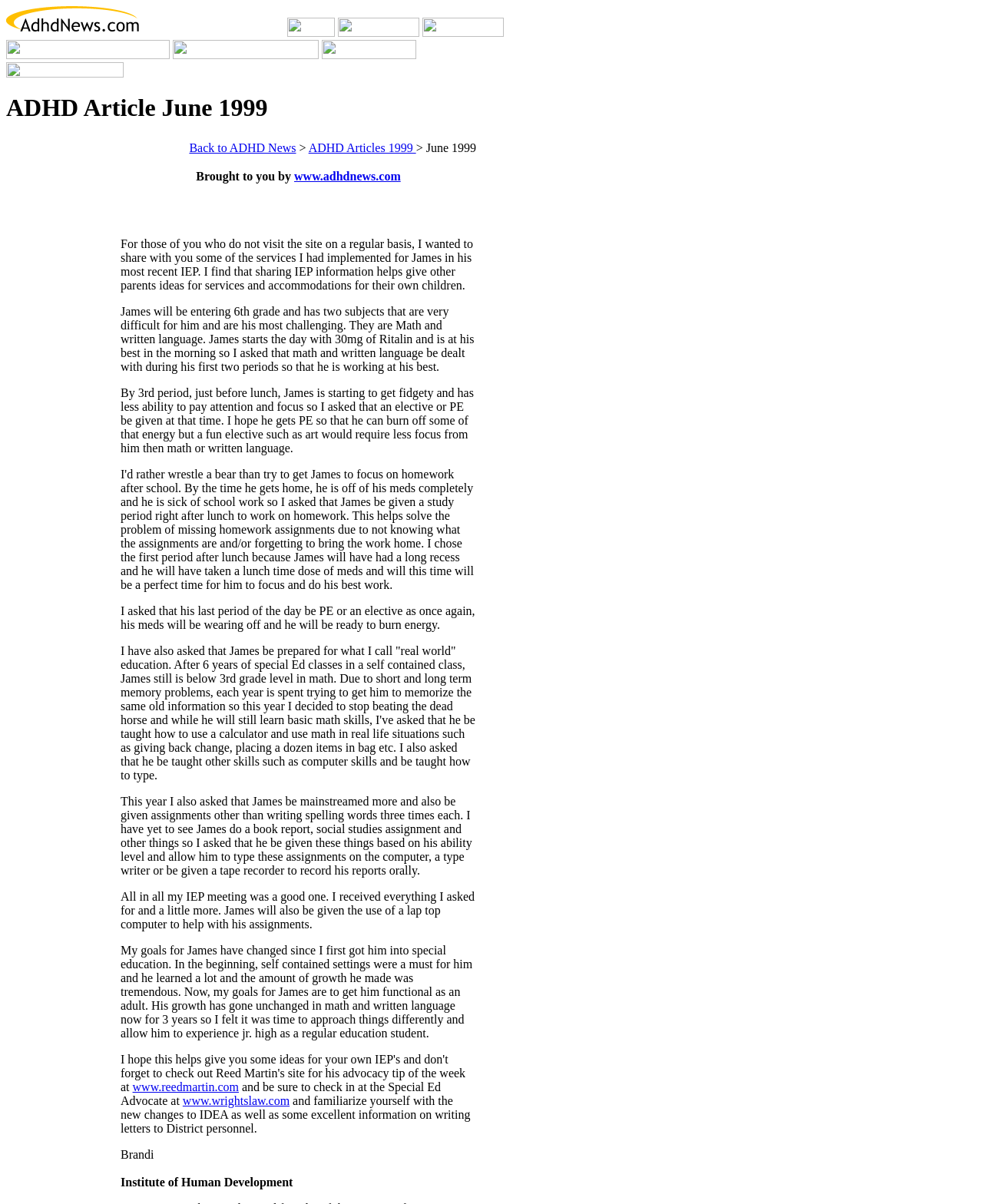What is the topic of the article?
Observe the image and answer the question with a one-word or short phrase response.

ADHD